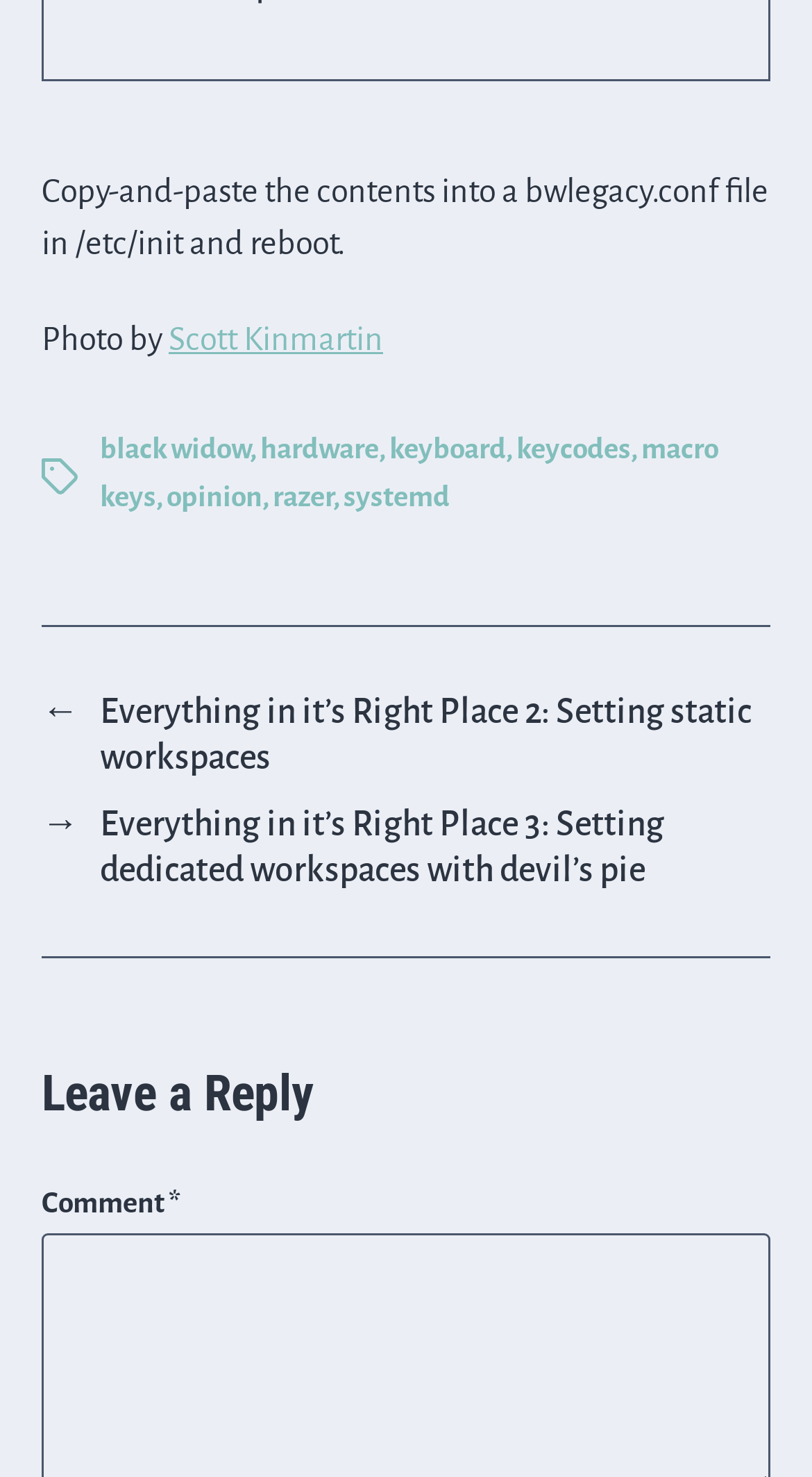Can you identify the bounding box coordinates of the clickable region needed to carry out this instruction: 'Click on the 'Leave a Reply' heading'? The coordinates should be four float numbers within the range of 0 to 1, stated as [left, top, right, bottom].

[0.051, 0.72, 0.949, 0.762]